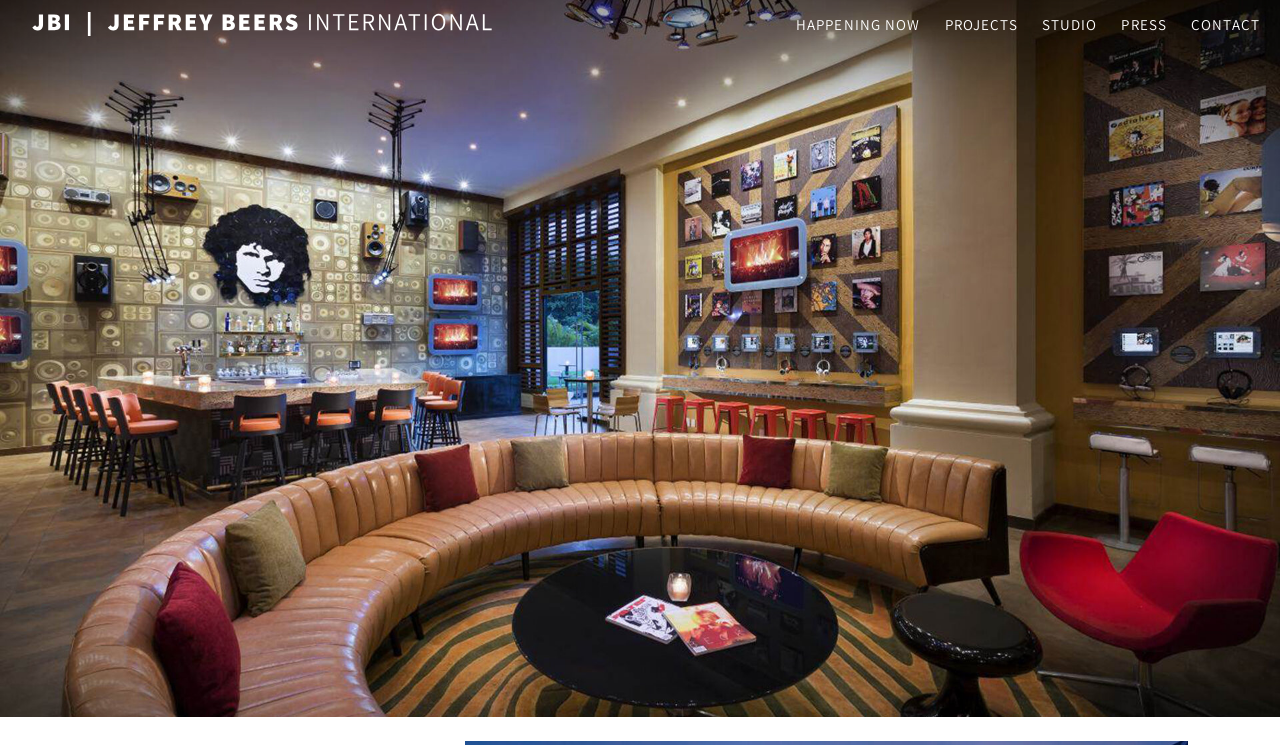What is the first main navigation link?
Look at the image and answer with only one word or phrase.

HAPPENING NOW